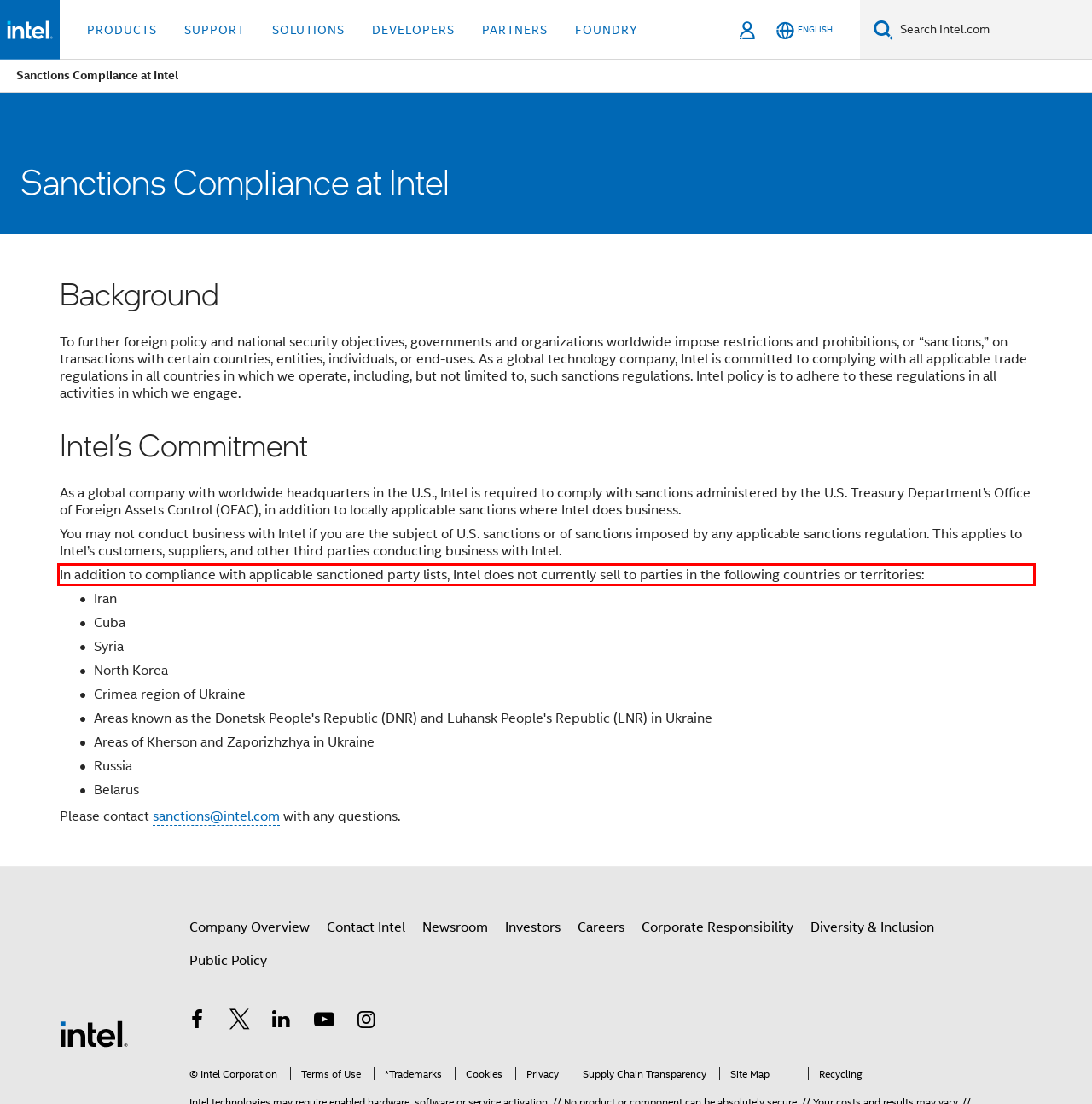Please examine the screenshot of the webpage and read the text present within the red rectangle bounding box.

In addition to compliance with applicable sanctioned party lists, Intel does not currently sell to parties in the following countries or territories: